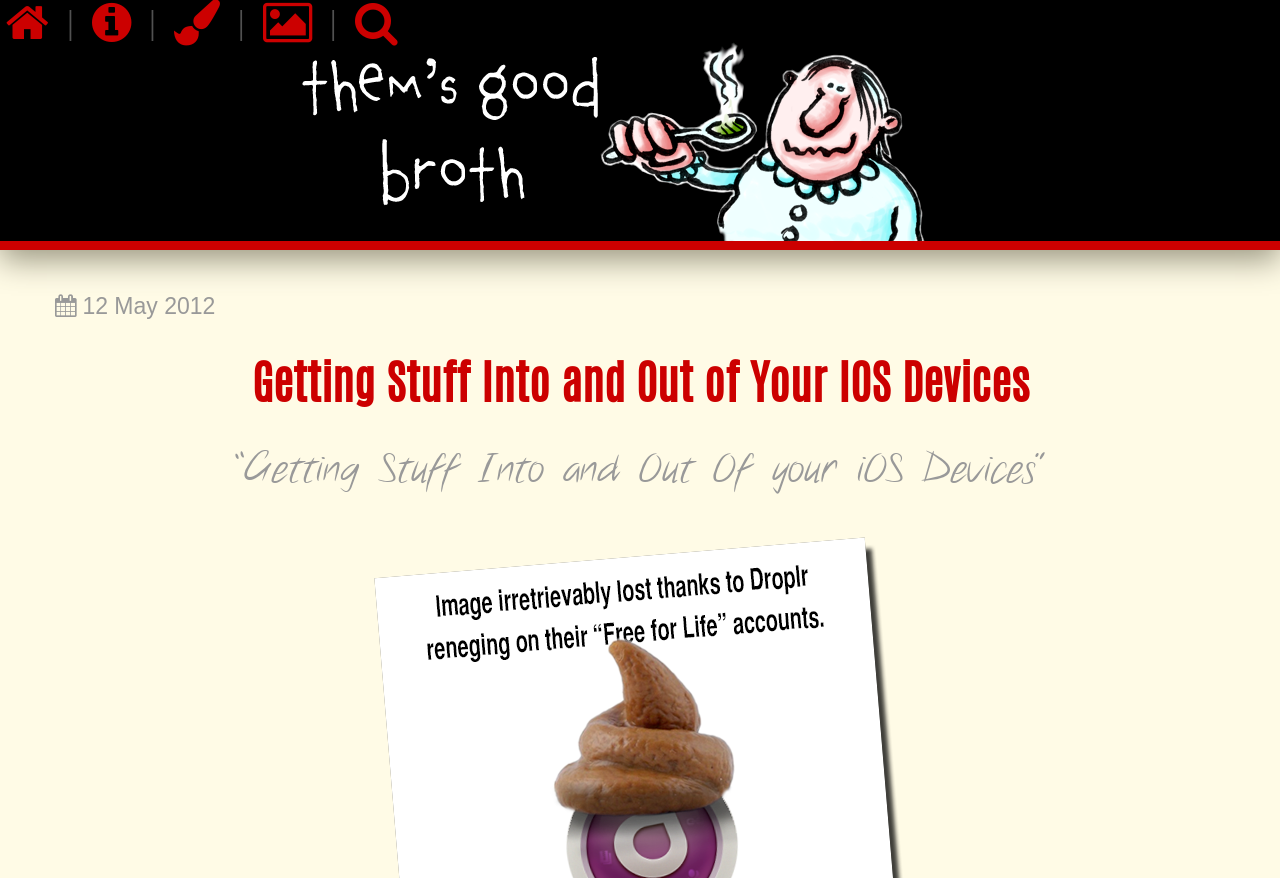Use a single word or phrase to respond to the question:
What is the logo of the website?

Them's Good Broth logo